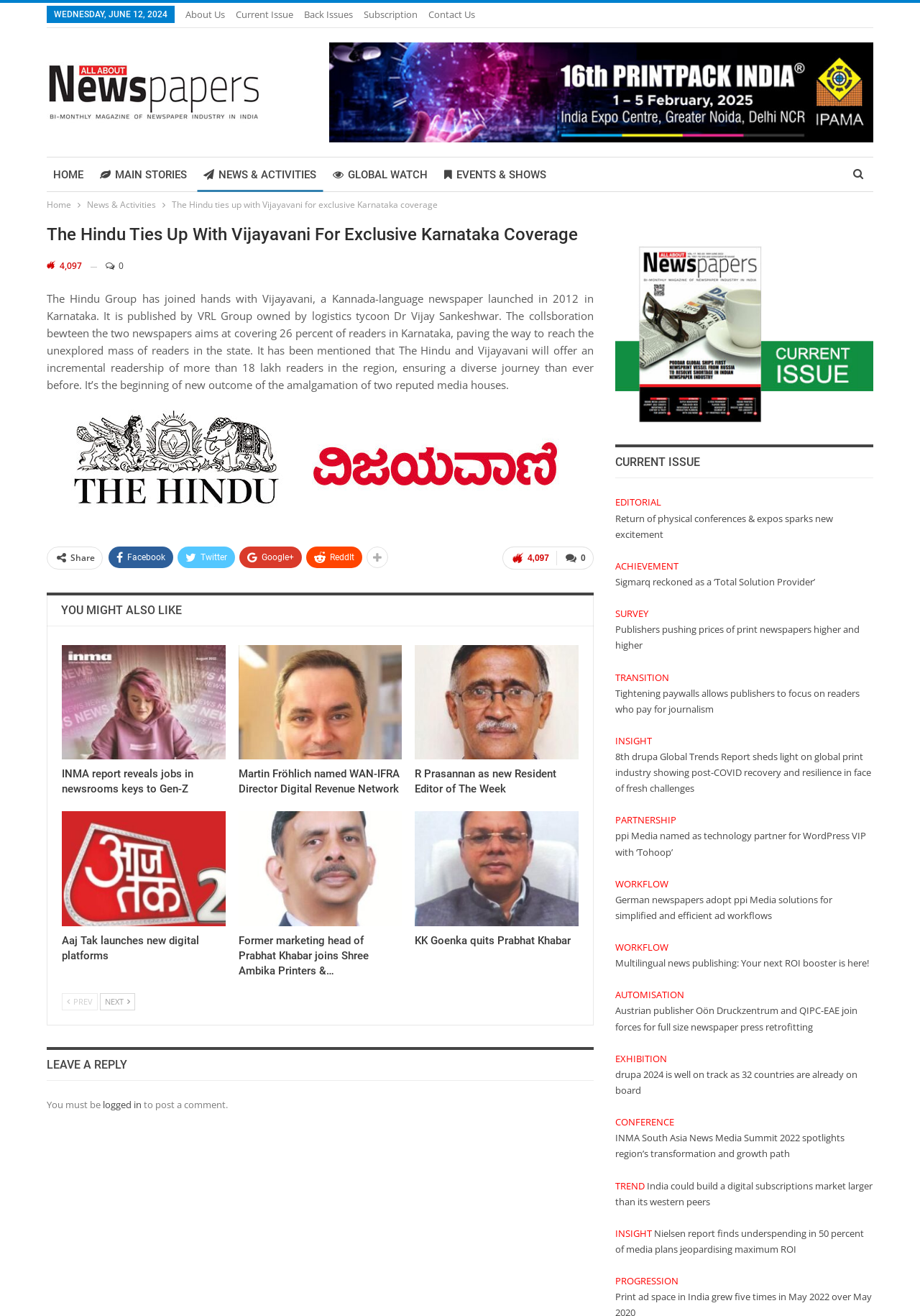Determine the bounding box coordinates of the clickable region to follow the instruction: "View the 'Current Issue'".

[0.668, 0.248, 0.949, 0.258]